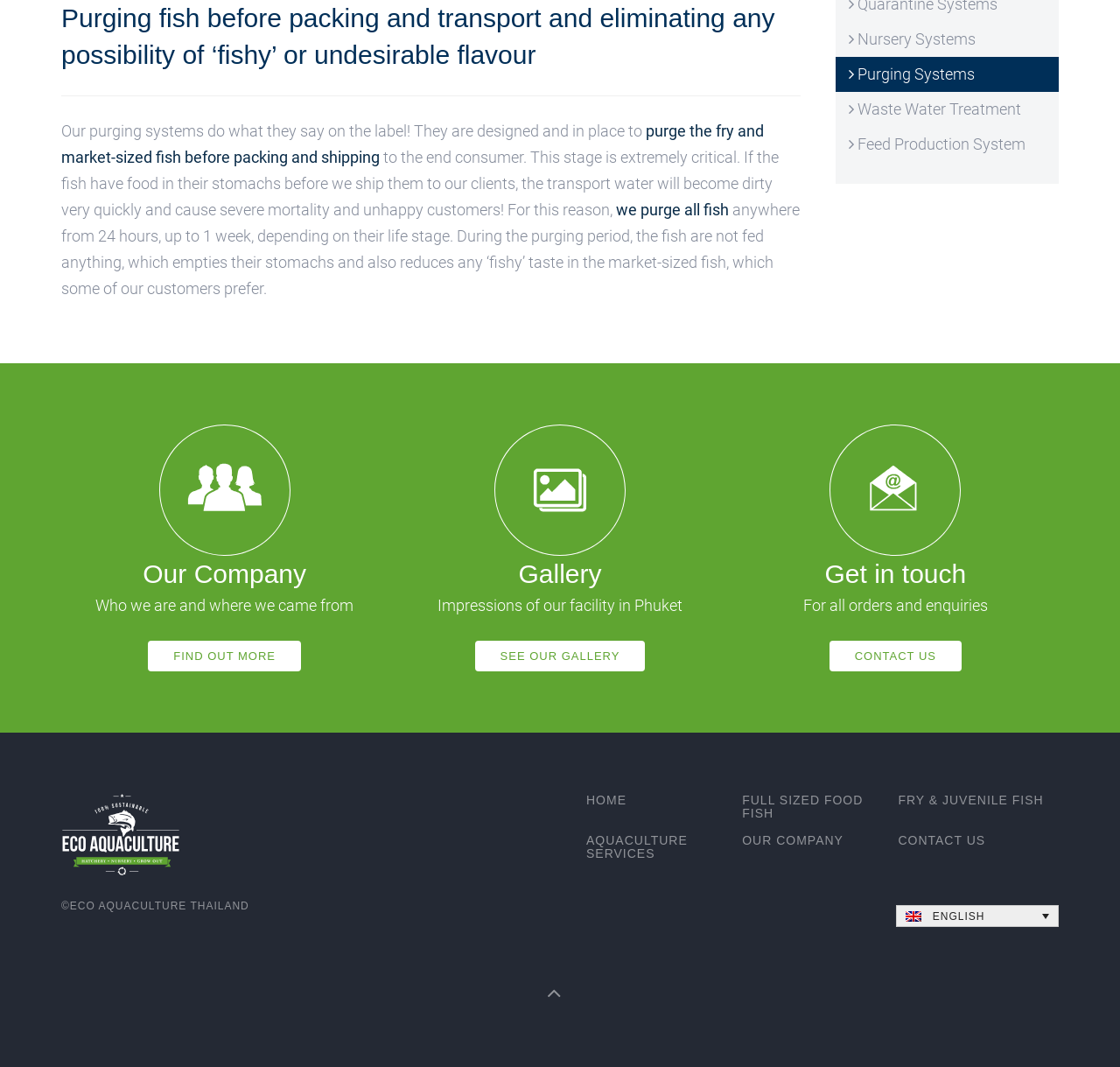Identify the coordinates of the bounding box for the element described below: "Fry & Juvenile Fish". Return the coordinates as four float numbers between 0 and 1: [left, top, right, bottom].

[0.802, 0.744, 0.932, 0.756]